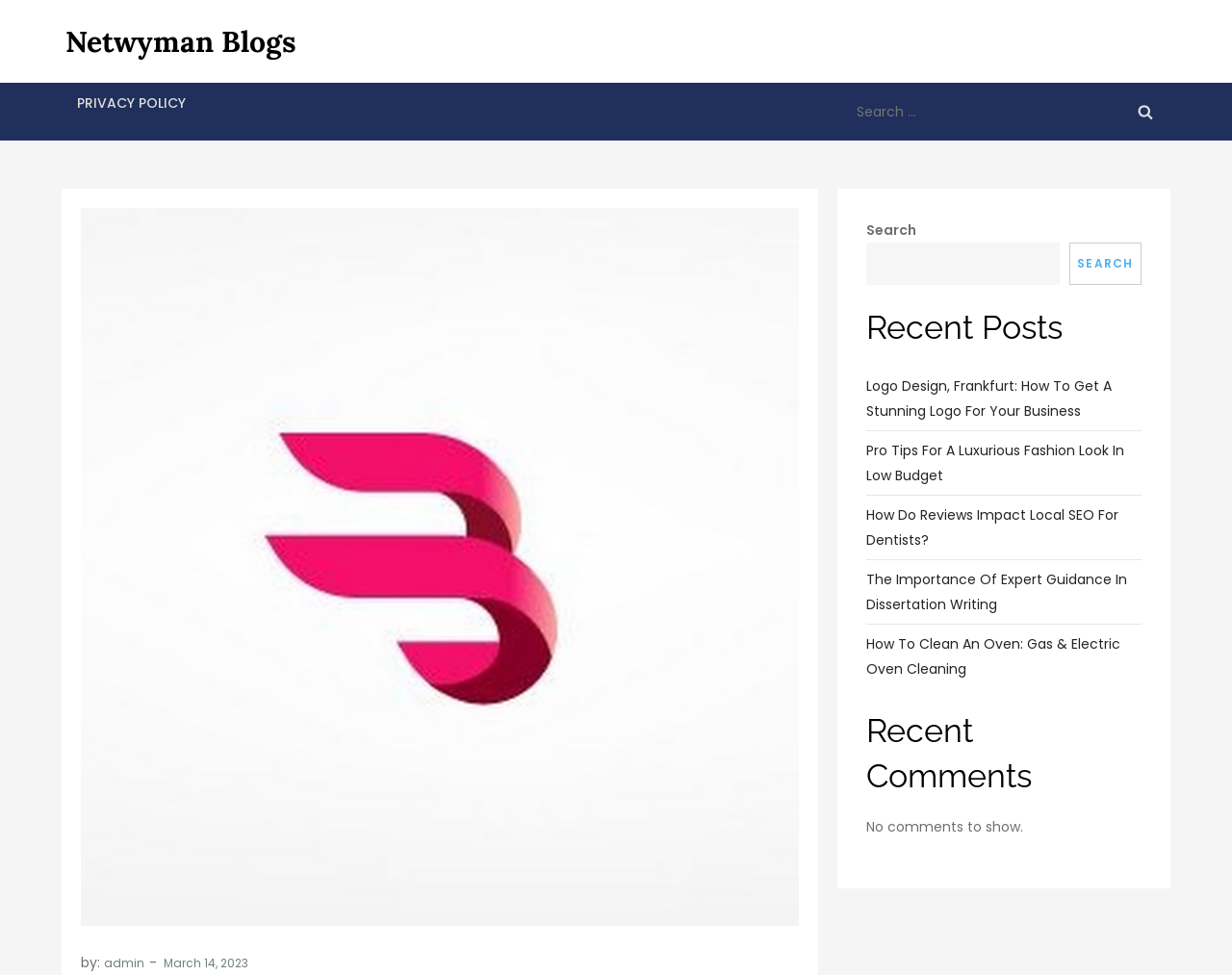Provide a single word or phrase answer to the question: 
What type of content is displayed in the 'Recent Posts' section?

Blog posts